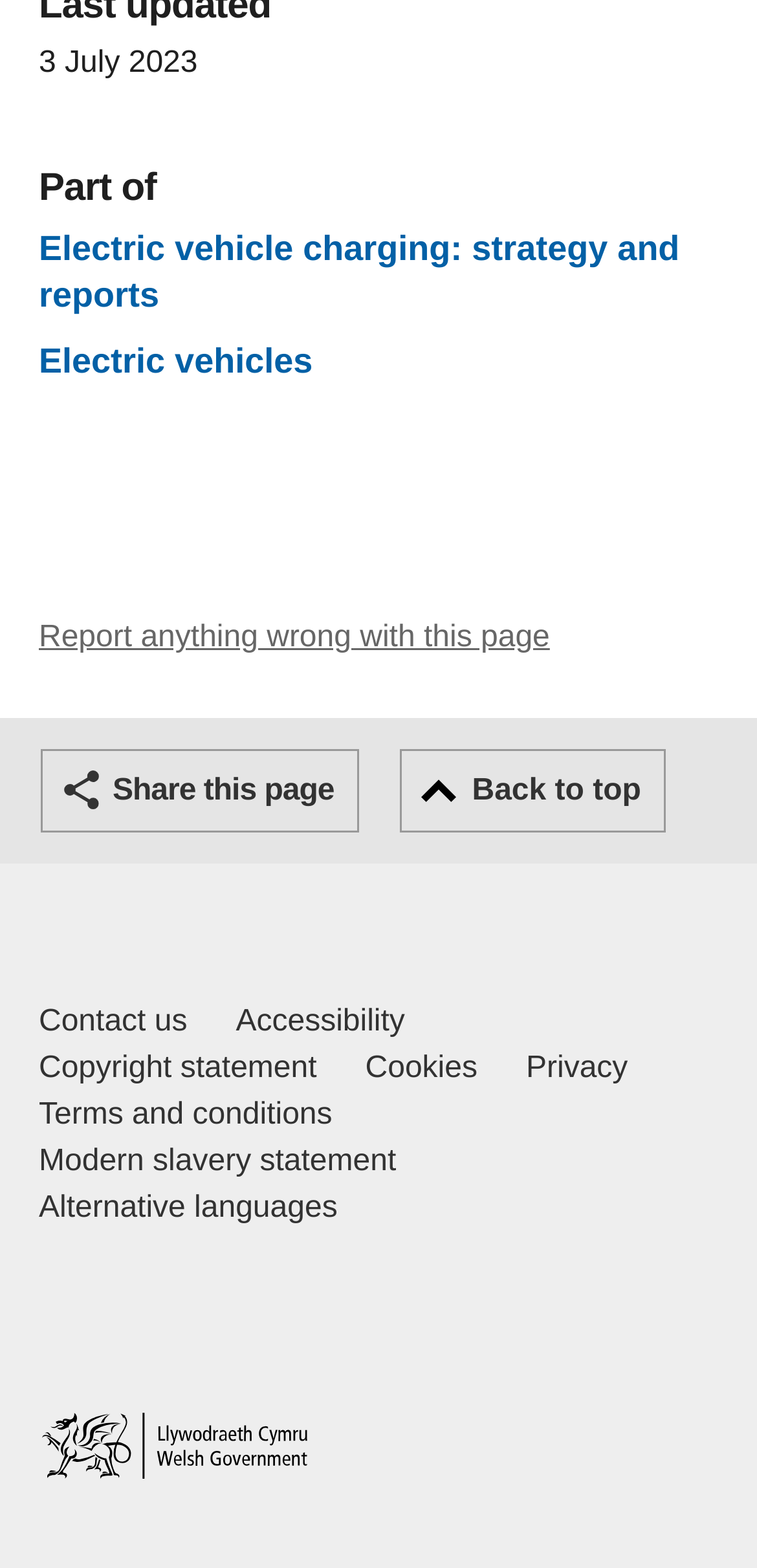Use a single word or phrase to answer the question:
Is there a 'Back to top' button?

Yes